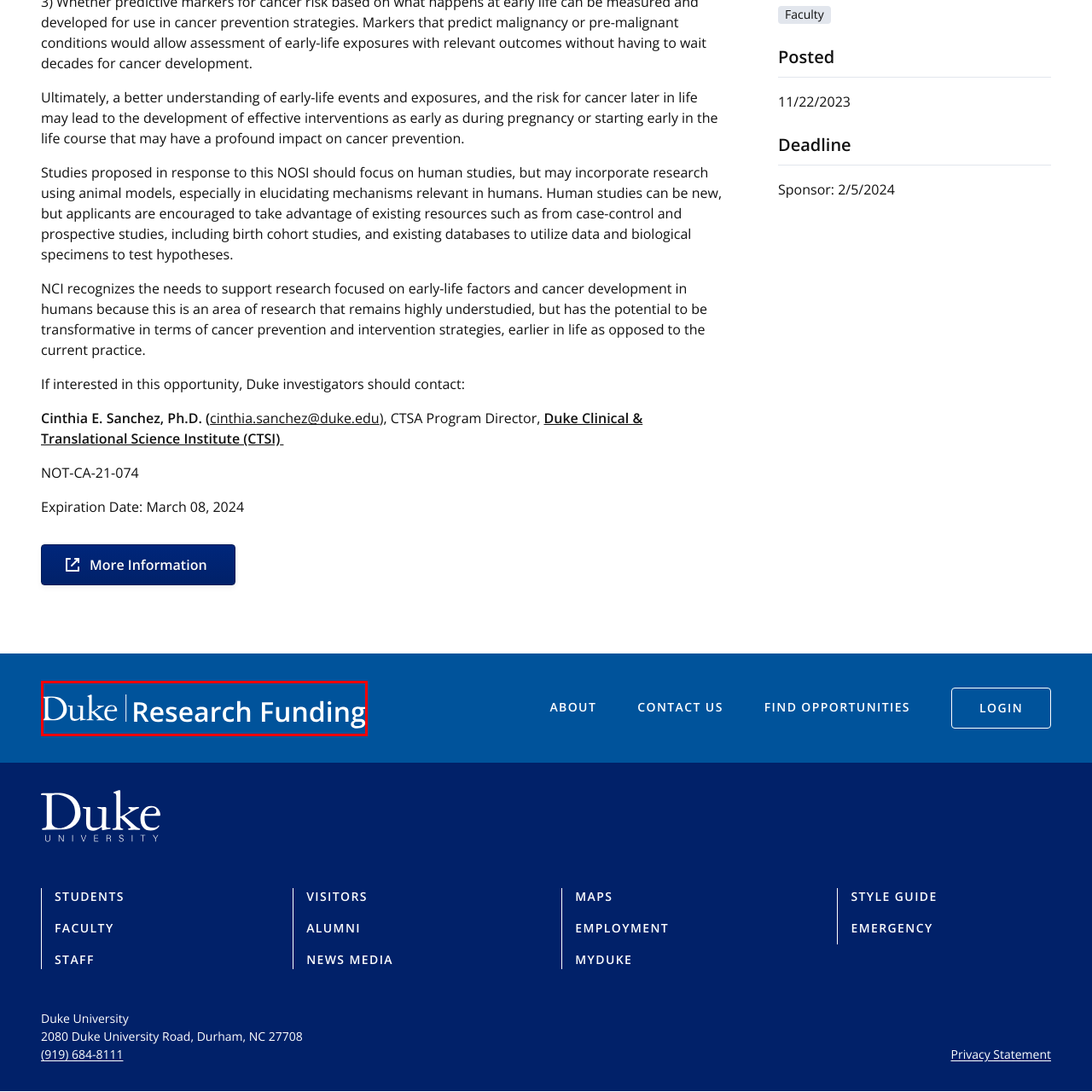Direct your attention to the image marked by the red box and answer the given question using a single word or phrase:
What is emphasized by the title?

Duke's commitment to research